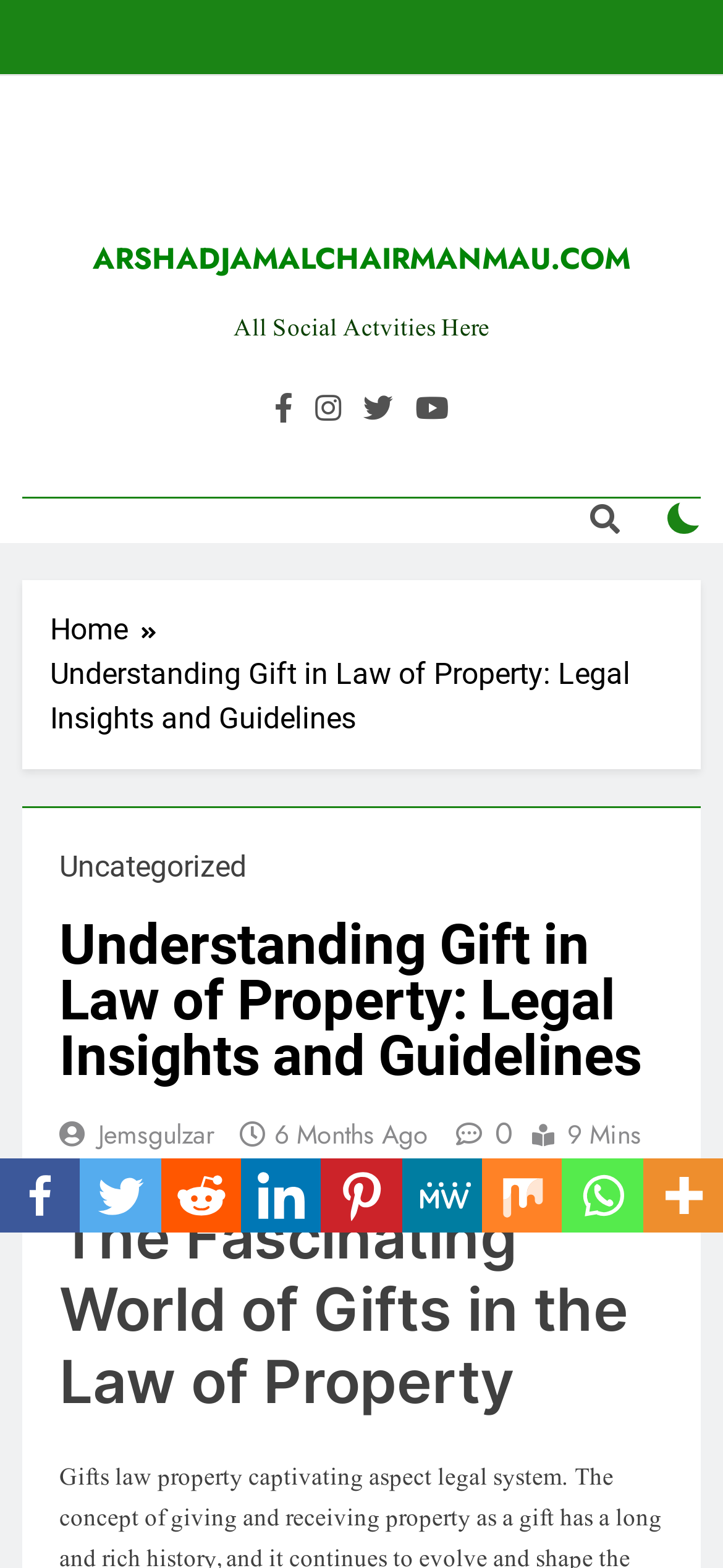Highlight the bounding box coordinates of the element you need to click to perform the following instruction: "Click the Twitter link."

[0.111, 0.739, 0.222, 0.786]